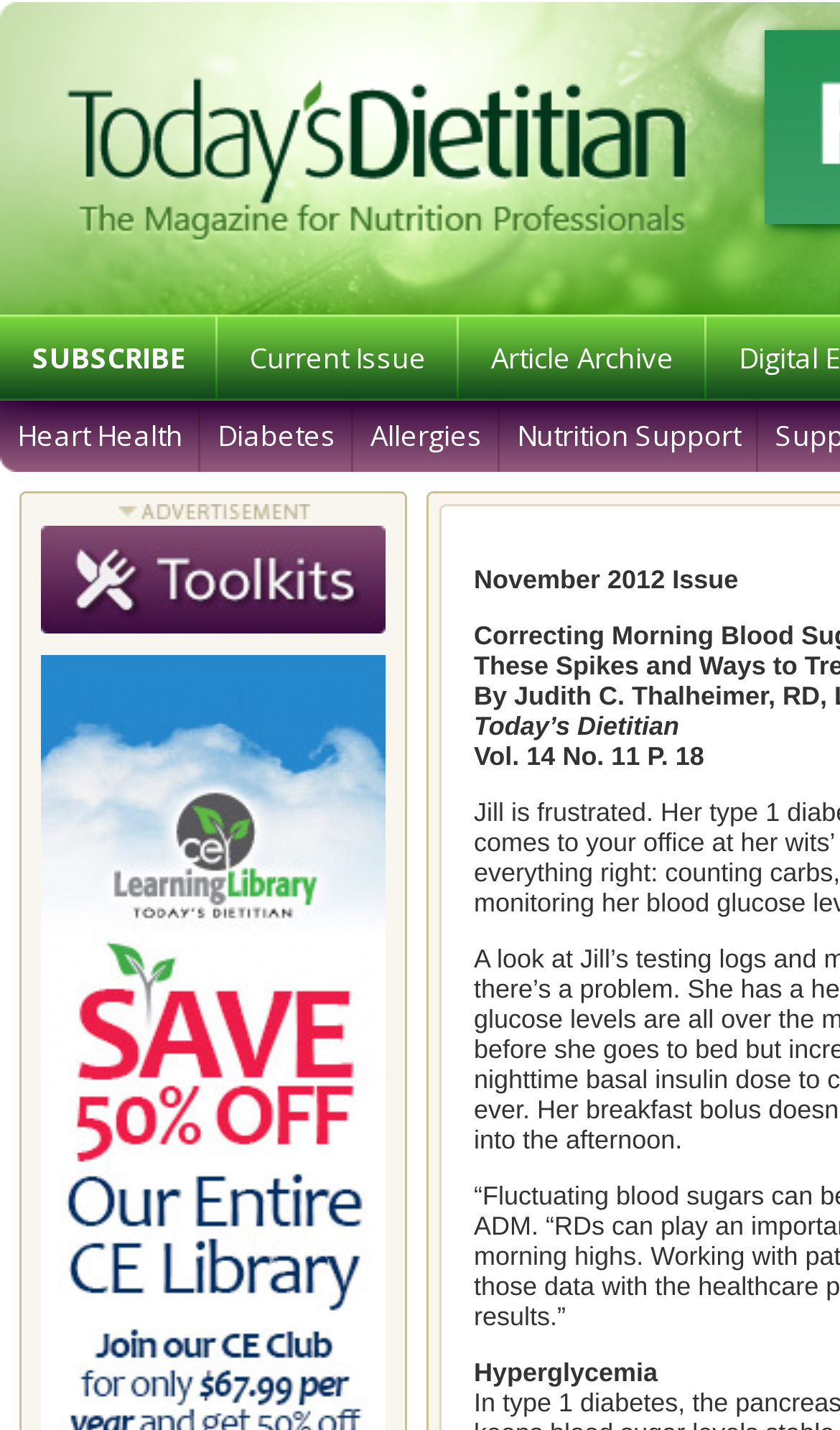Please study the image and answer the question comprehensively:
What is the topic of the current article?

The topic of the current article can be found at the bottom of the webpage, where it says 'Hyperglycemia' in a static text element.